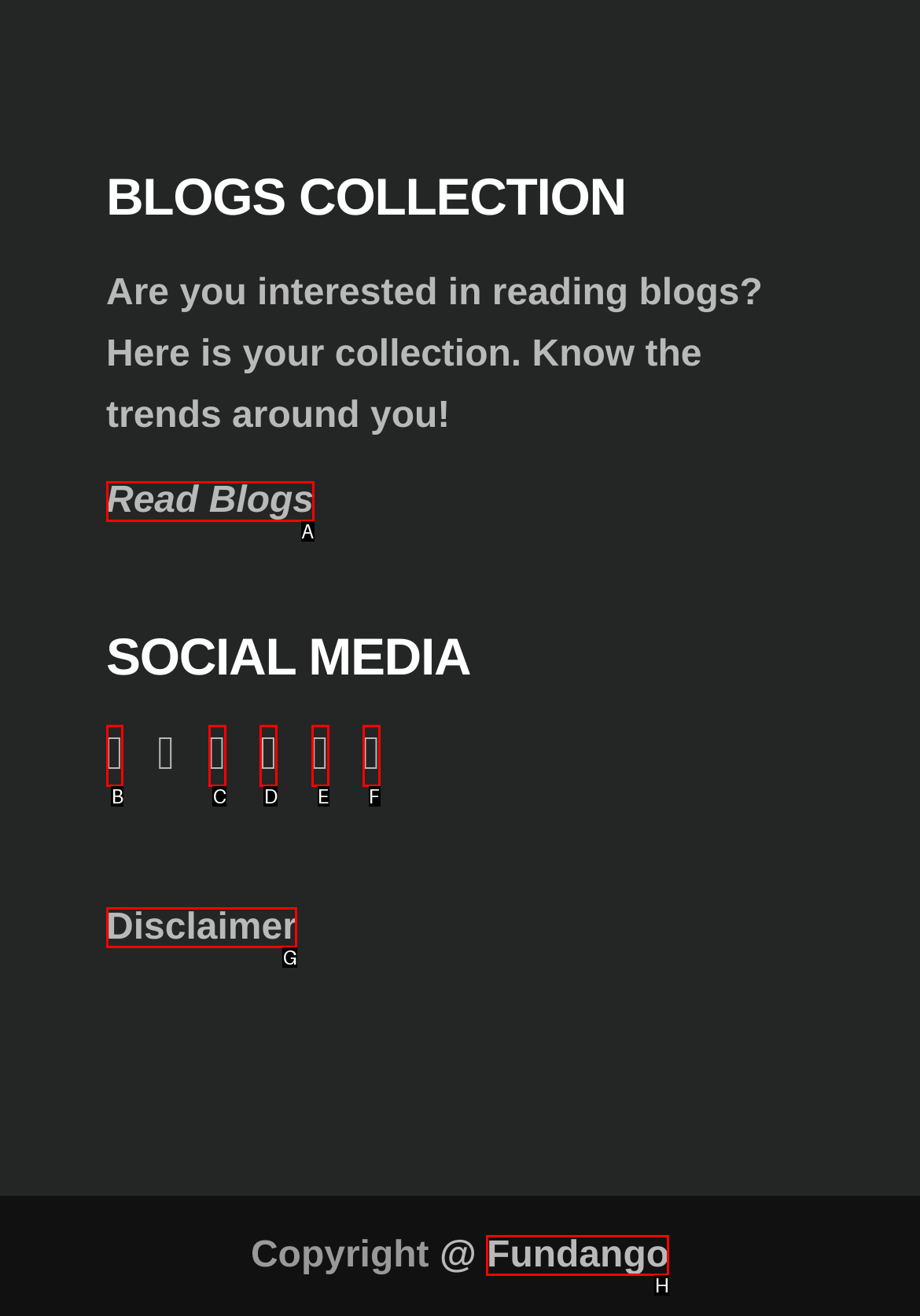Select the correct option from the given choices to perform this task: Go to Fundango. Provide the letter of that option.

H